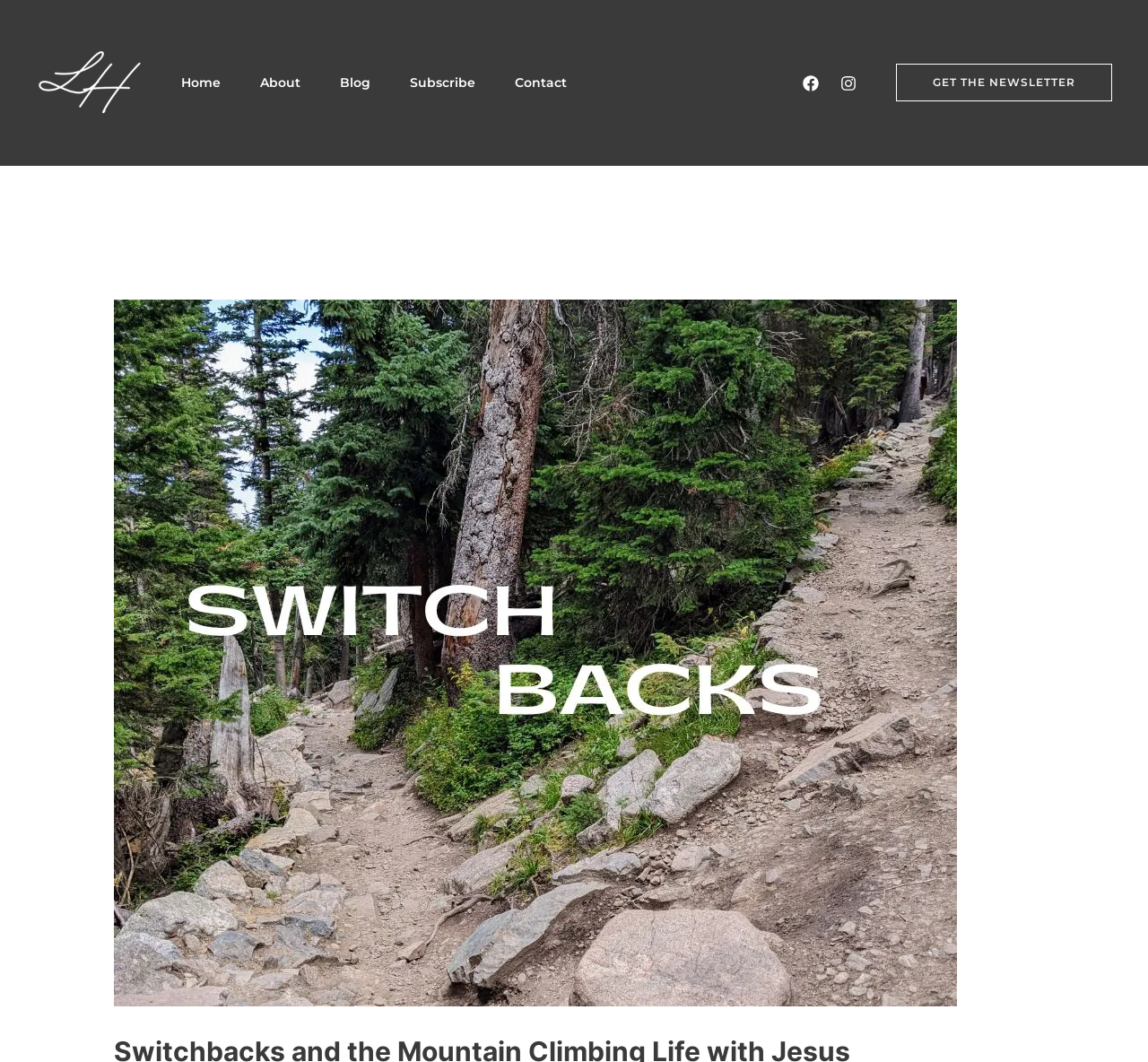Can you find and provide the title of the webpage?

Switchbacks and the Mountain Climbing Life with Jesus